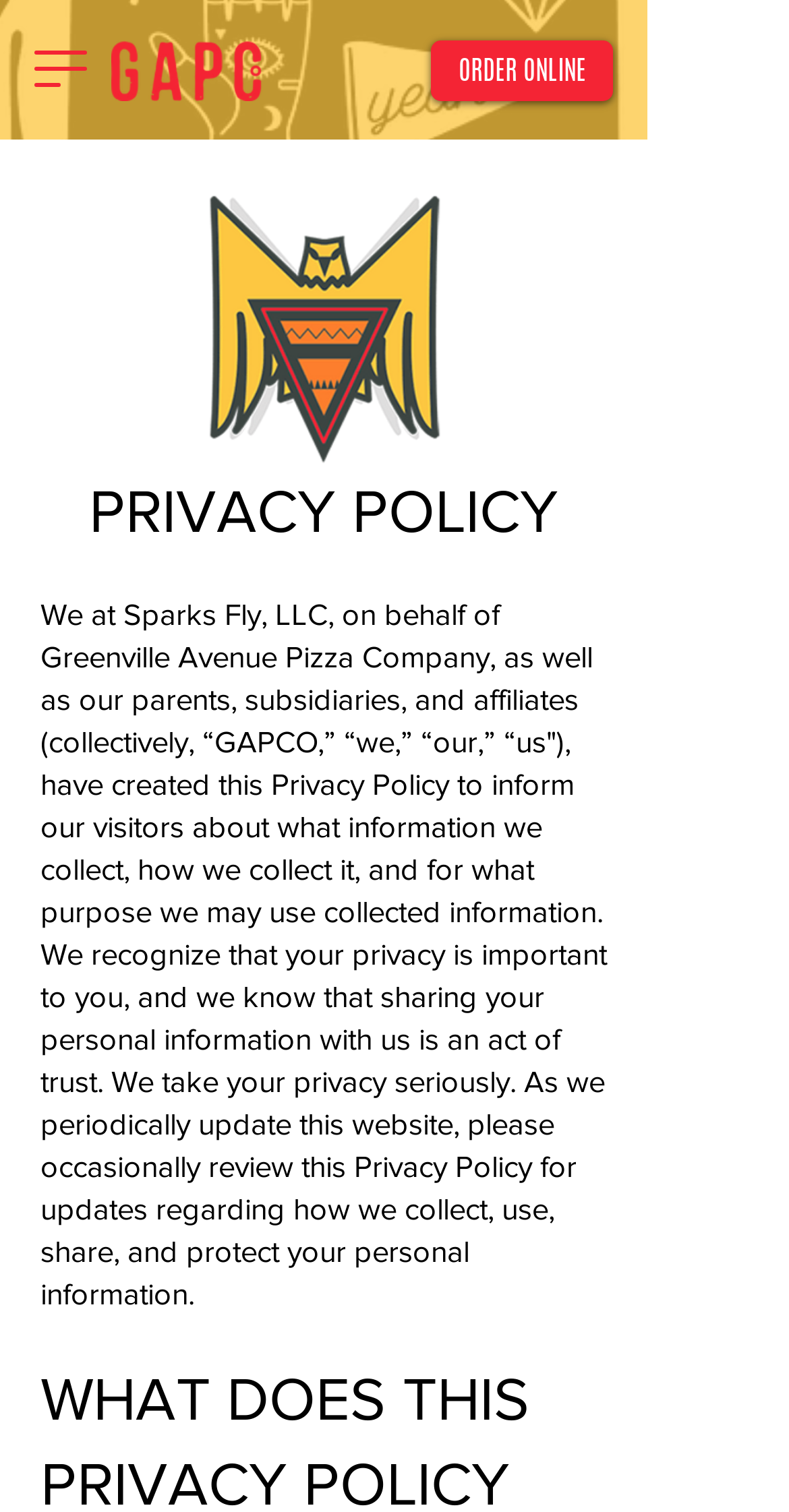By analyzing the image, answer the following question with a detailed response: What is the alternative text of the image?

I found this answer by looking at the image element with the OCR text 'GAPCO - Dallas Best Pizza', which suggests that the image is an alternative representation of the text.